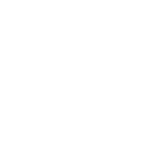Answer the following query with a single word or phrase:
Is the shaker bottle designed for fitness enthusiasts?

Yes